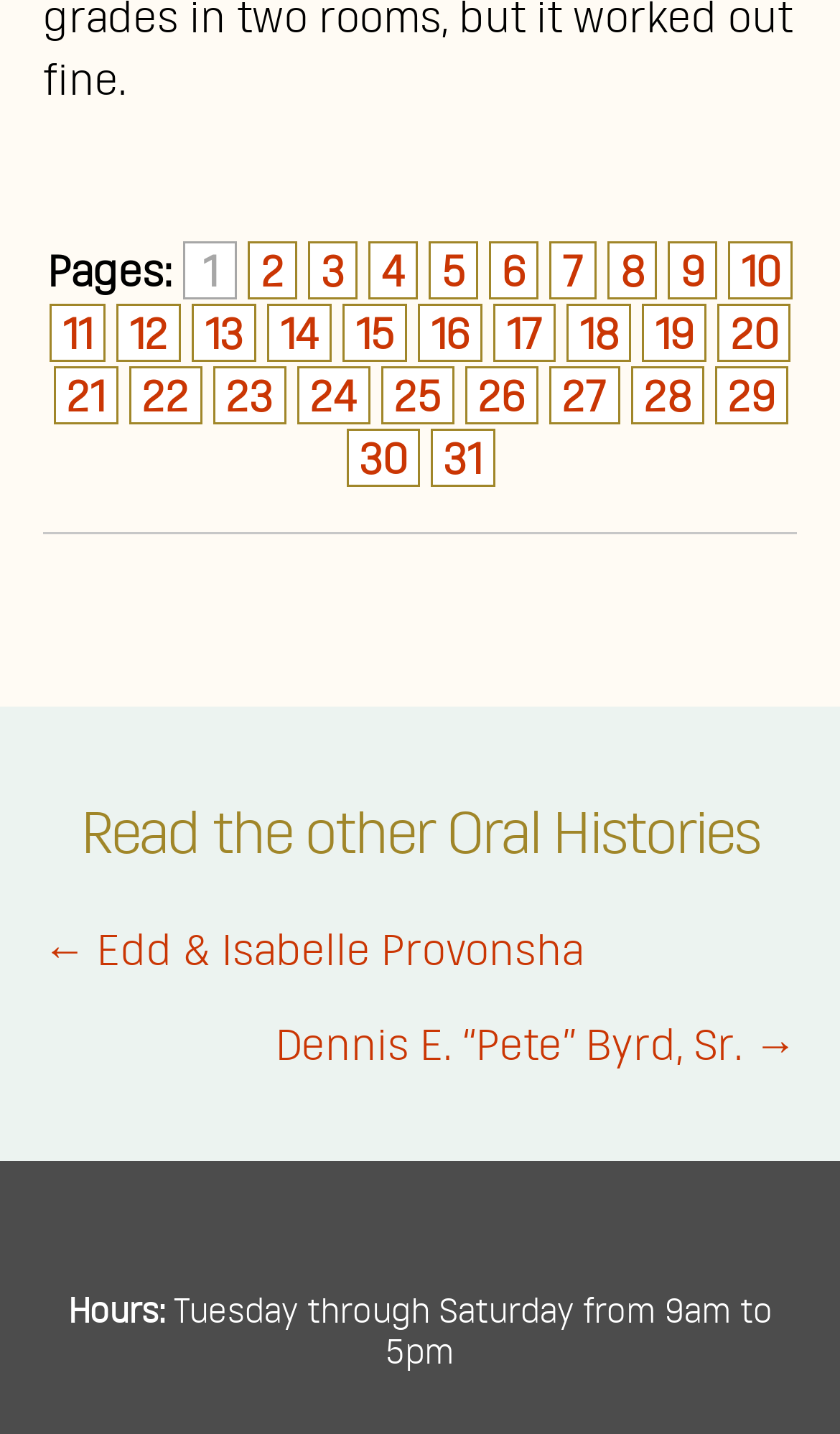Answer with a single word or phrase: 
What is the navigation option below 'Read the other Oral Histories'?

Posts